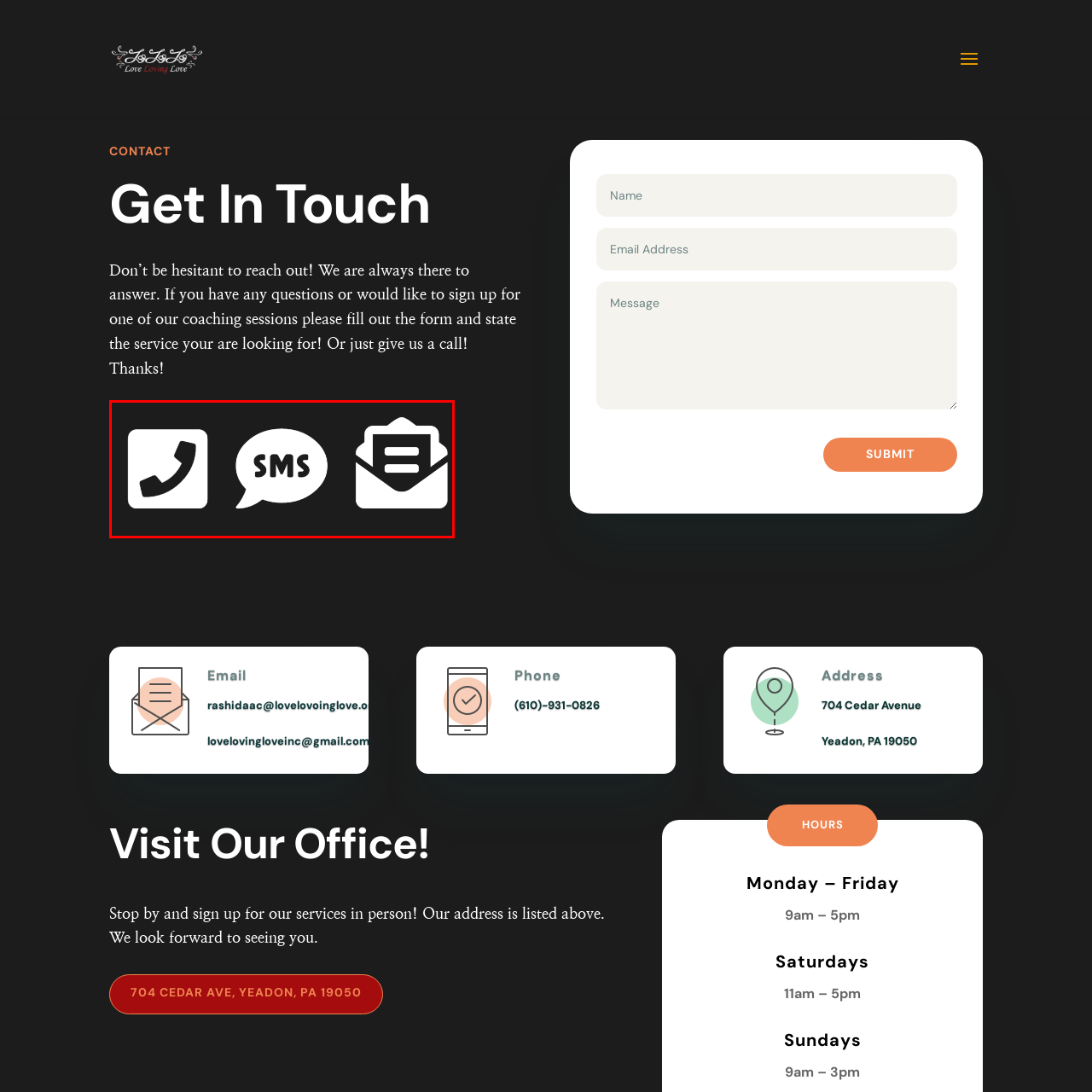Direct your attention to the red-outlined image and answer the question in a word or phrase: What does the center icon represent?

Text messaging